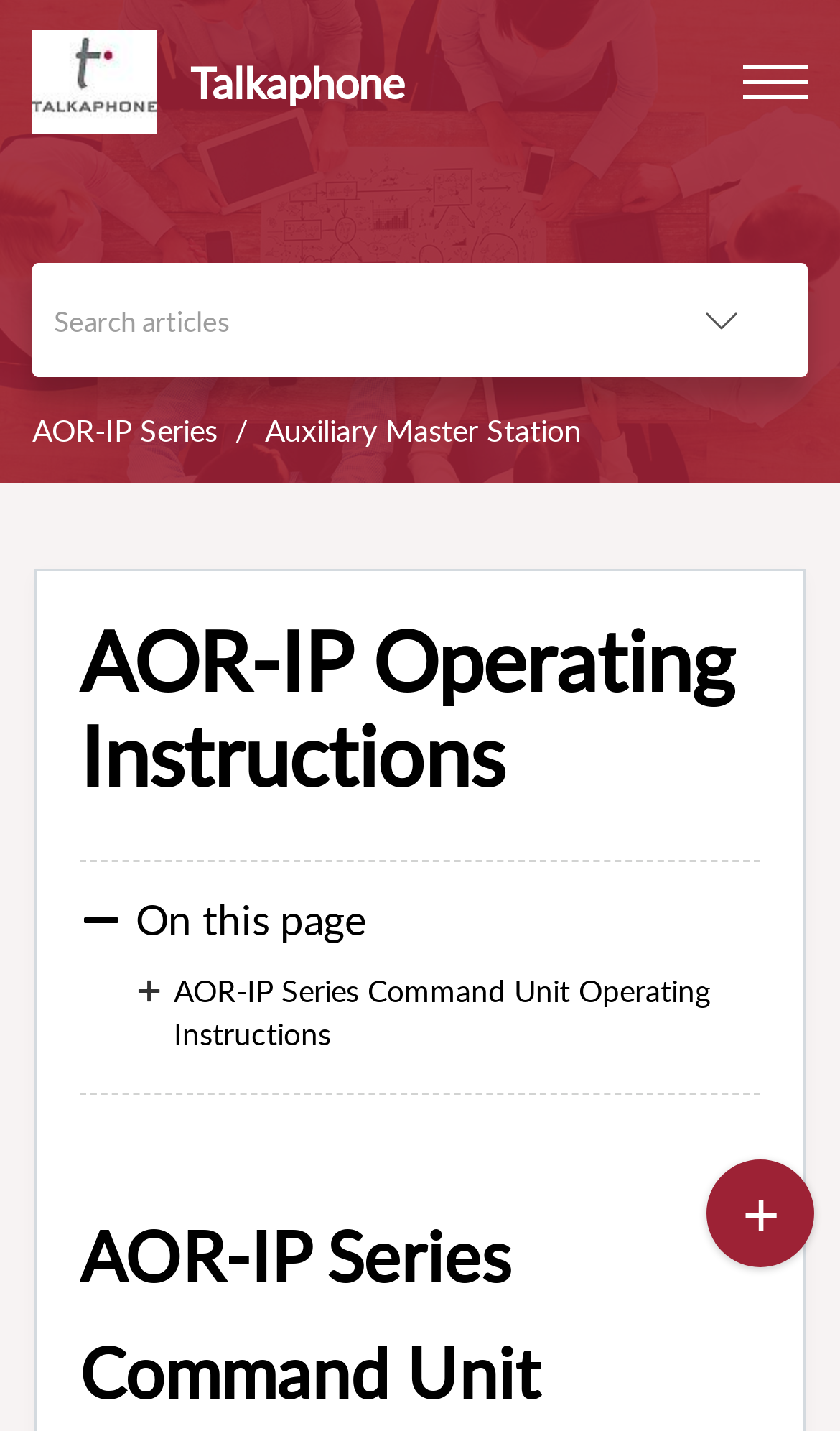Please locate the bounding box coordinates of the element that should be clicked to achieve the given instruction: "Click on Smoothing method in class Kalman".

None